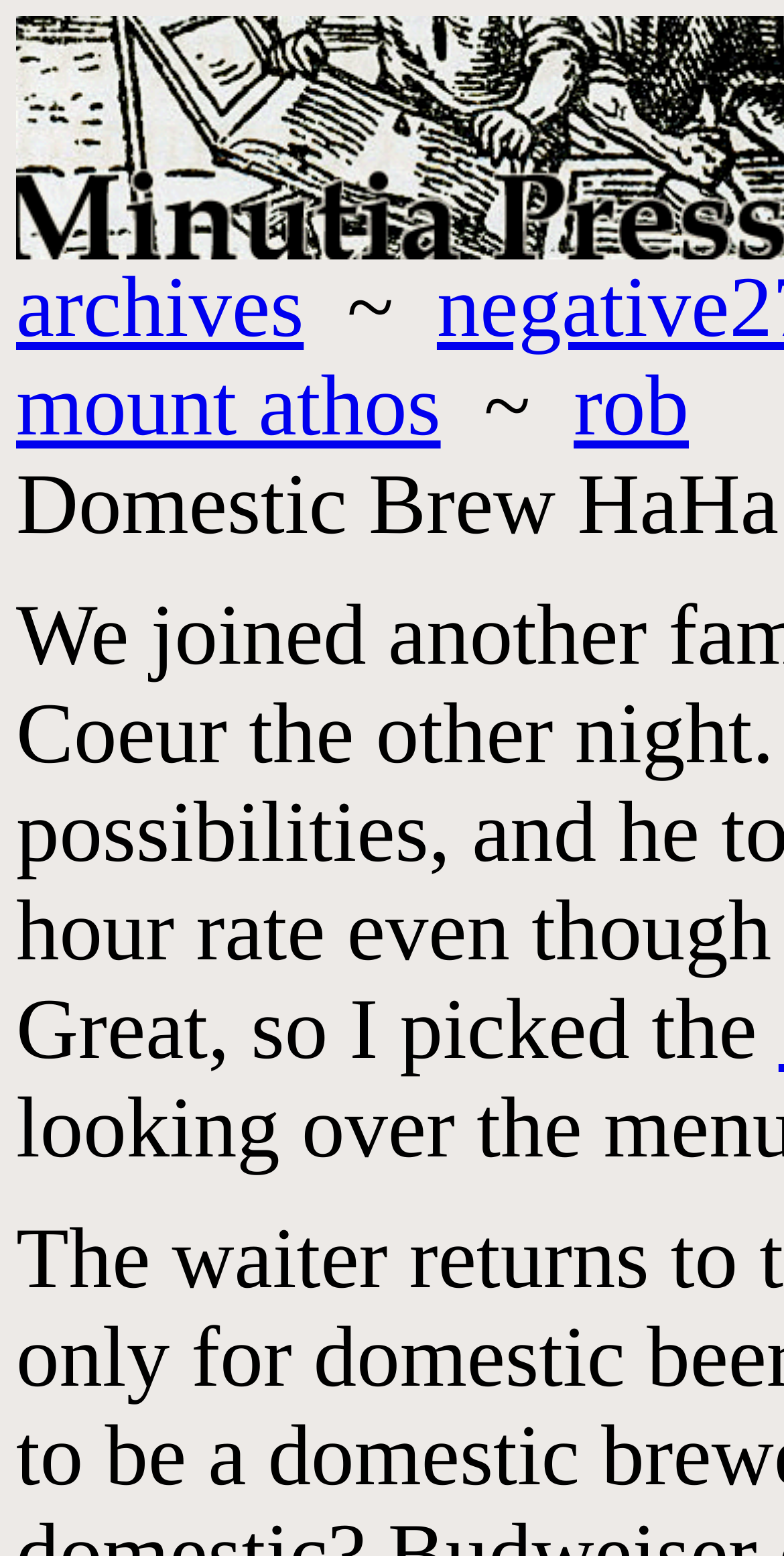Given the webpage screenshot, identify the bounding box of the UI element that matches this description: "archives".

[0.021, 0.168, 0.387, 0.229]